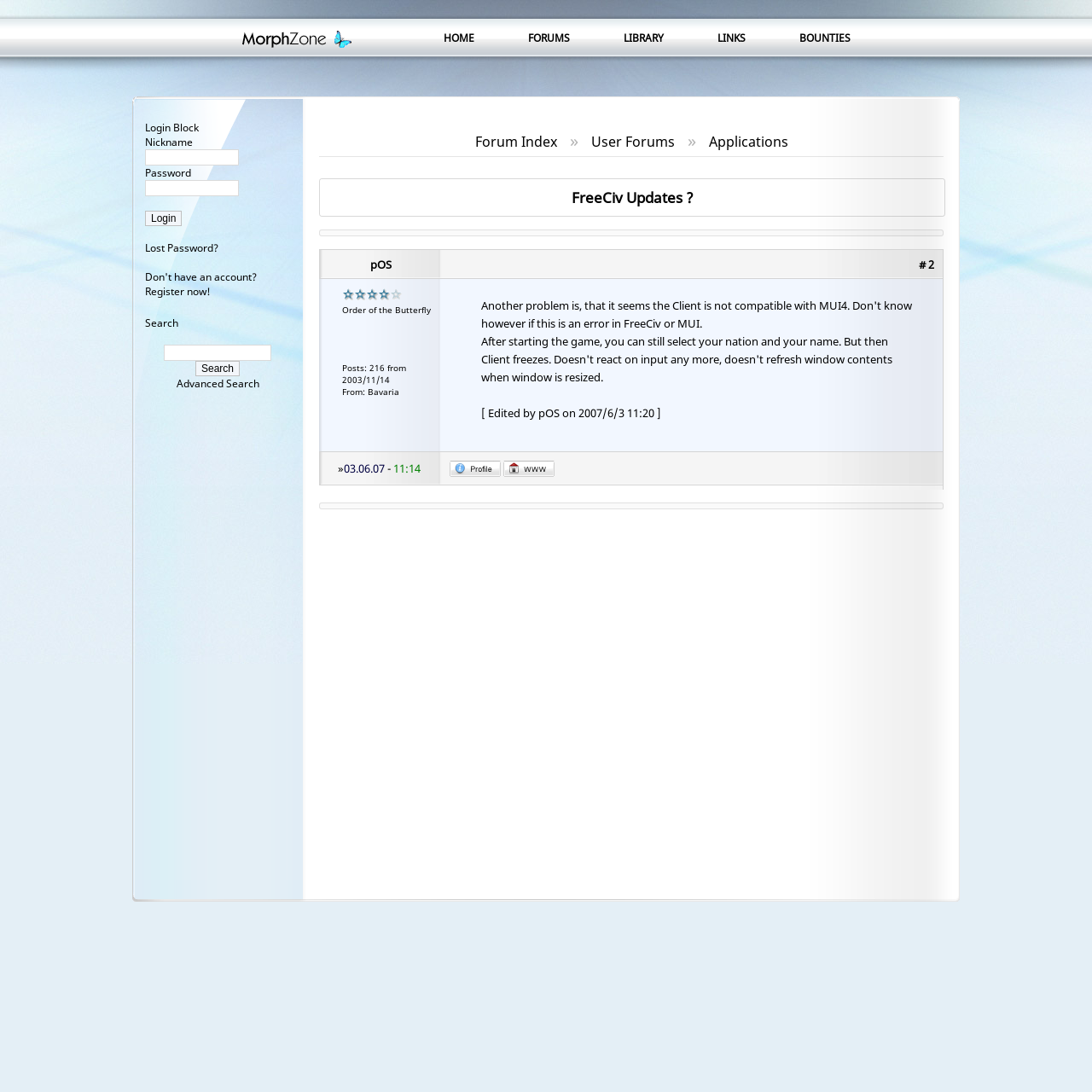Identify the bounding box for the UI element specified in this description: "parent_node: Nickname value="Login"". The coordinates must be four float numbers between 0 and 1, formatted as [left, top, right, bottom].

[0.133, 0.193, 0.167, 0.207]